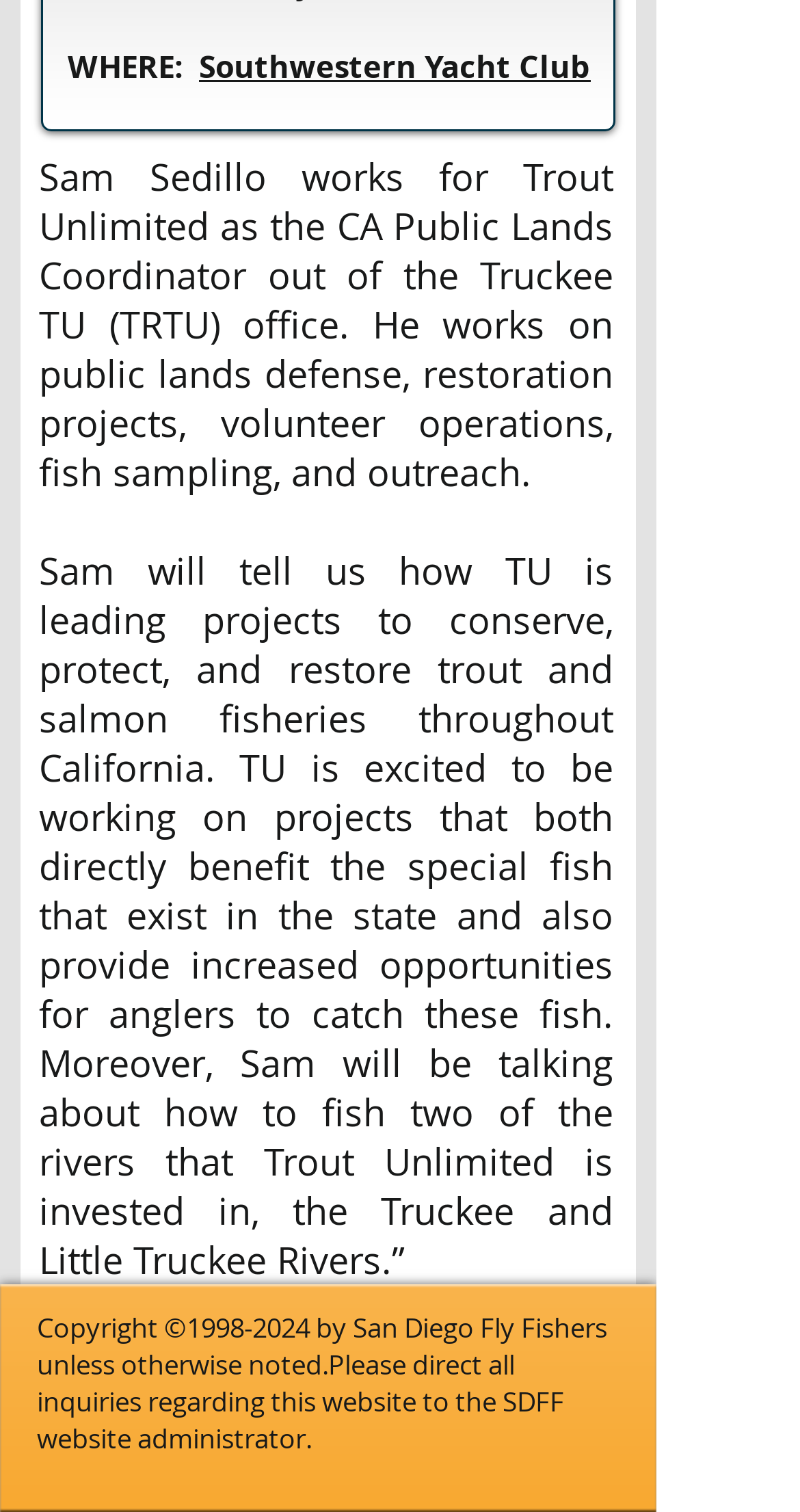What is the name of the yacht club mentioned?
Could you please answer the question thoroughly and with as much detail as possible?

The link 'Southwestern Yacht Club' is present on the webpage, indicating that this is the name of the yacht club mentioned.